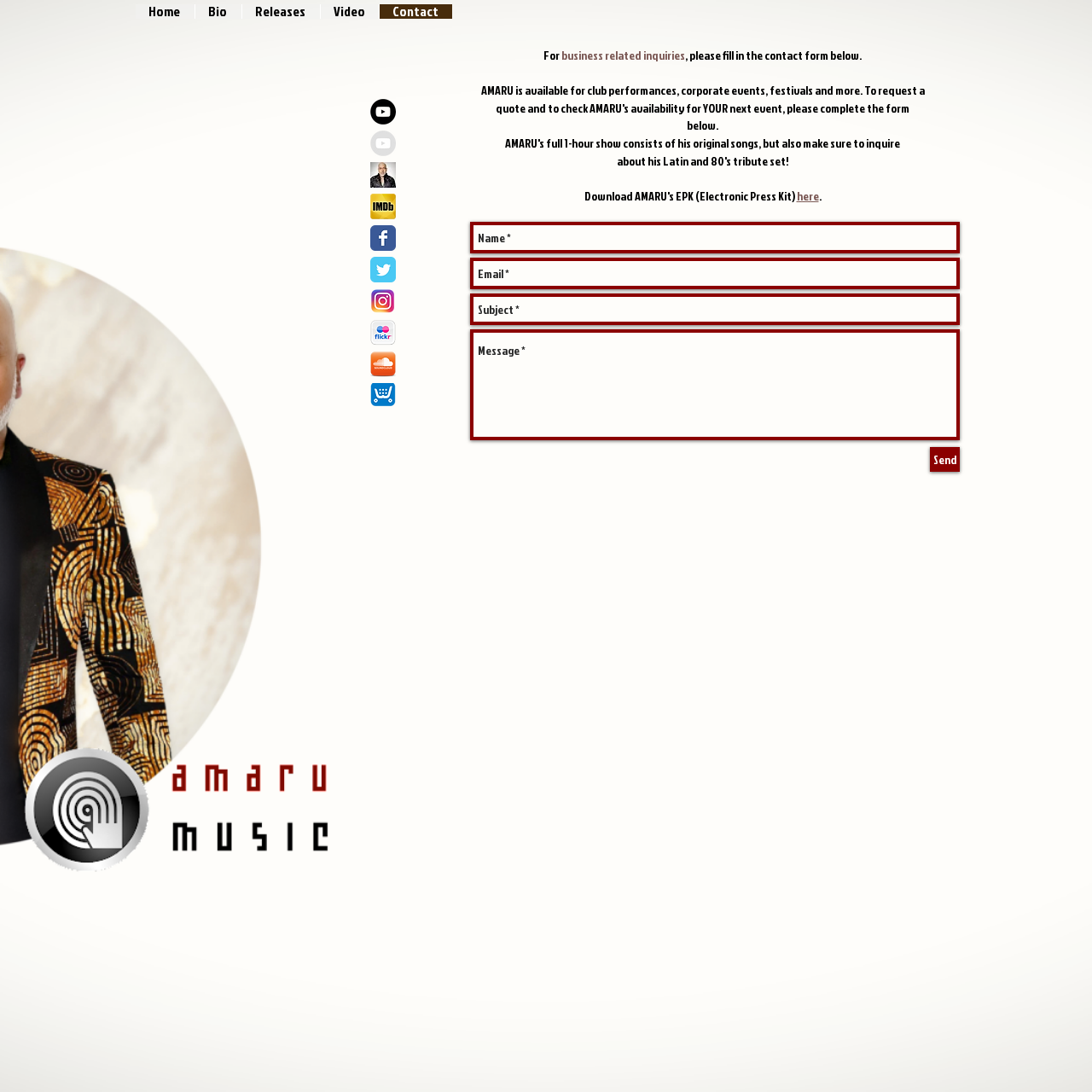Pinpoint the bounding box coordinates for the area that should be clicked to perform the following instruction: "Send the contact request".

[0.852, 0.41, 0.879, 0.432]